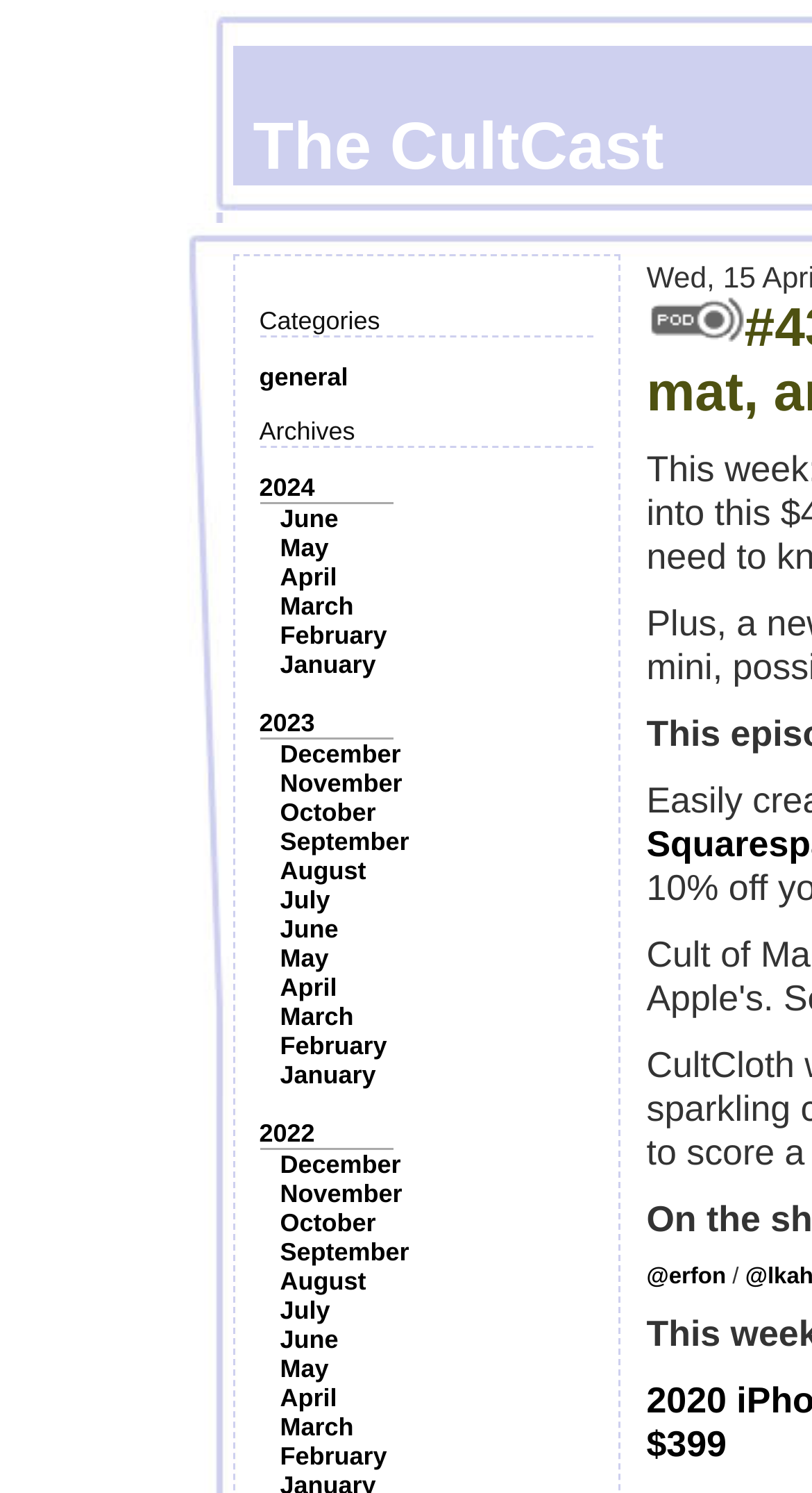Explain the features and main sections of the webpage comprehensively.

This webpage appears to be a podcast episode page, specifically episode #436 of "The CultCast". At the top, there is a section with categories and archives. The categories section has a heading "Categories" and a single link "general" below it. The archives section has a heading "Archives" and a list of years, including 2024, 2023, and 2022, each with a corresponding list of months.

The months are listed in a vertical column, with the most recent months at the top. Each month is a link, and they are organized by year. The years and months take up a significant portion of the left side of the page.

On the right side of the page, there is an image, which is positioned near the top. Below the image, there is a link to a Twitter handle "@erfon", accompanied by a forward slash symbol.

The overall layout of the page is simple and easy to navigate, with clear headings and concise text. The use of links and categories makes it easy to find specific episodes or topics within the podcast.